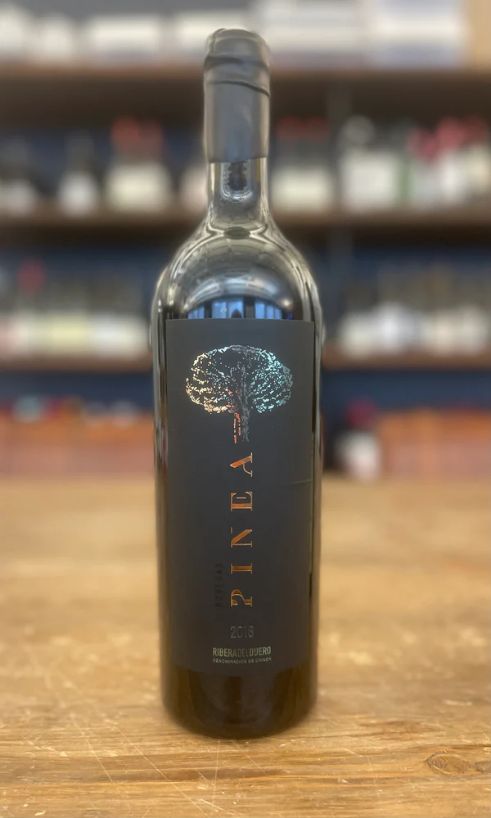Where is the wine from?
From the details in the image, answer the question comprehensively.

The label on the wine bottle states the origin of the wine, which is 'Ribera del Duero', a renowned region for producing high-quality Tempranillo varietals. The caption also mentions the region as the origin of the wine.